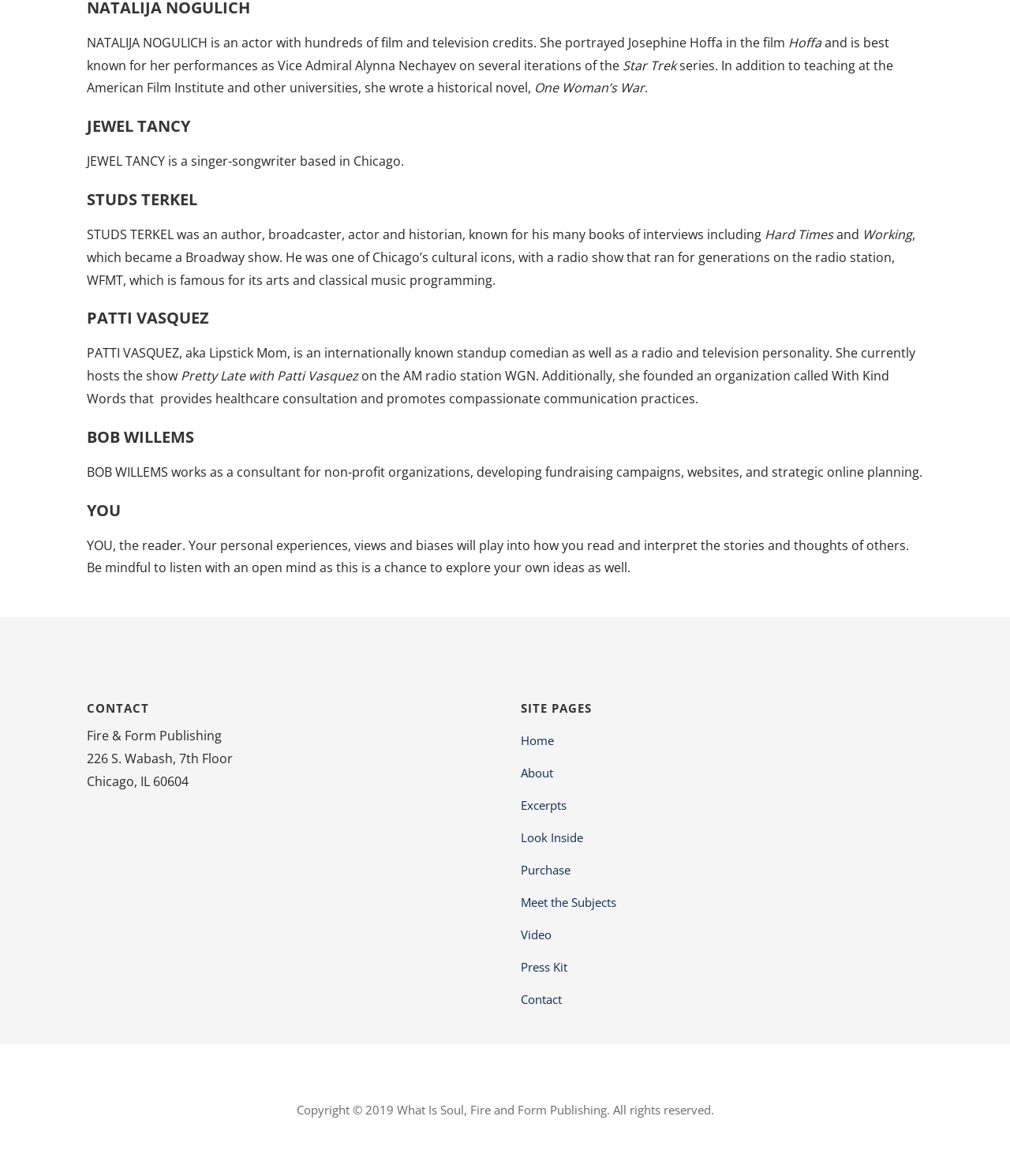What is Natalija Nogulich known for?
Using the image, answer in one word or phrase.

Star Trek